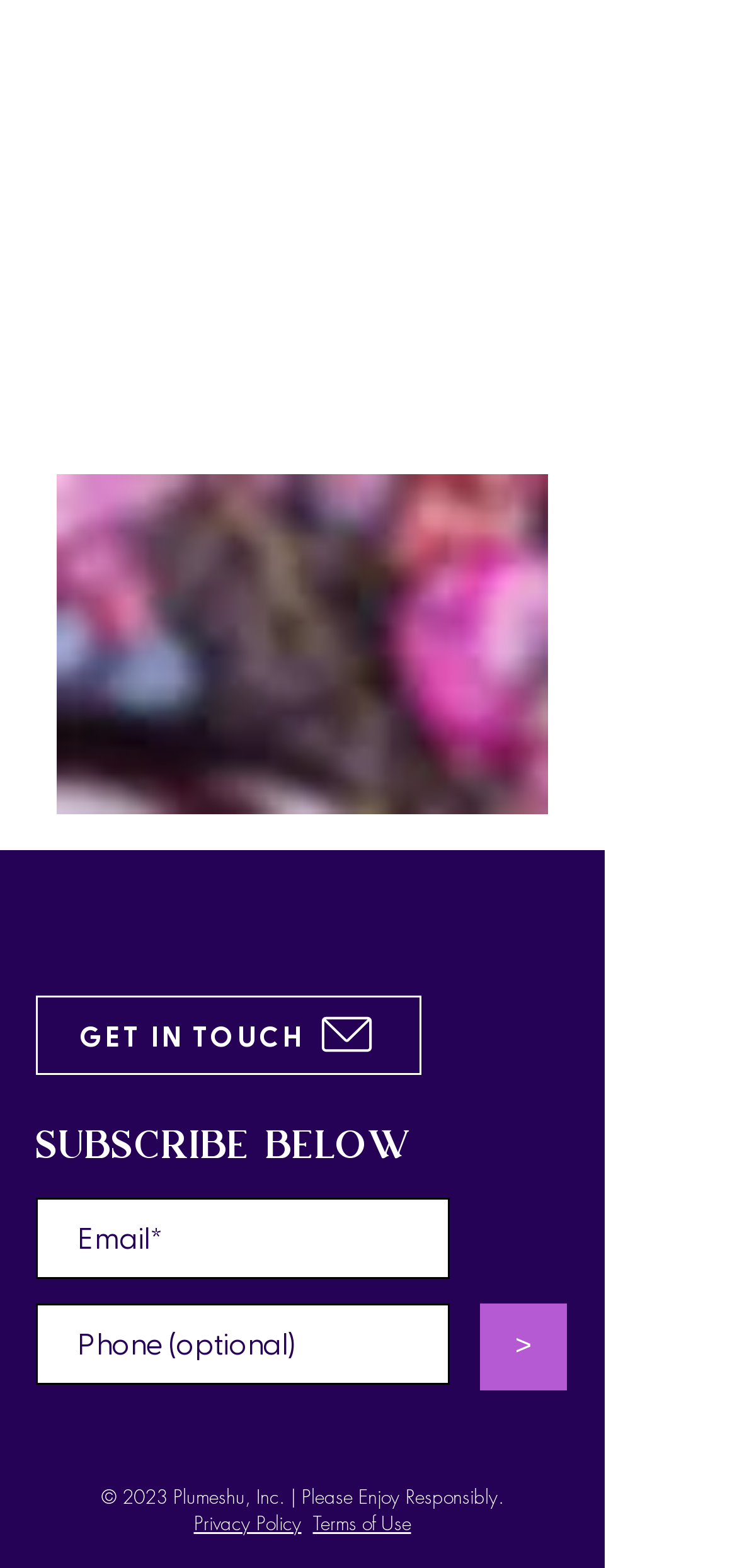Identify the bounding box of the HTML element described here: "aria-label="Email*" name="email" placeholder="Email*"". Provide the coordinates as four float numbers between 0 and 1: [left, top, right, bottom].

[0.049, 0.763, 0.61, 0.815]